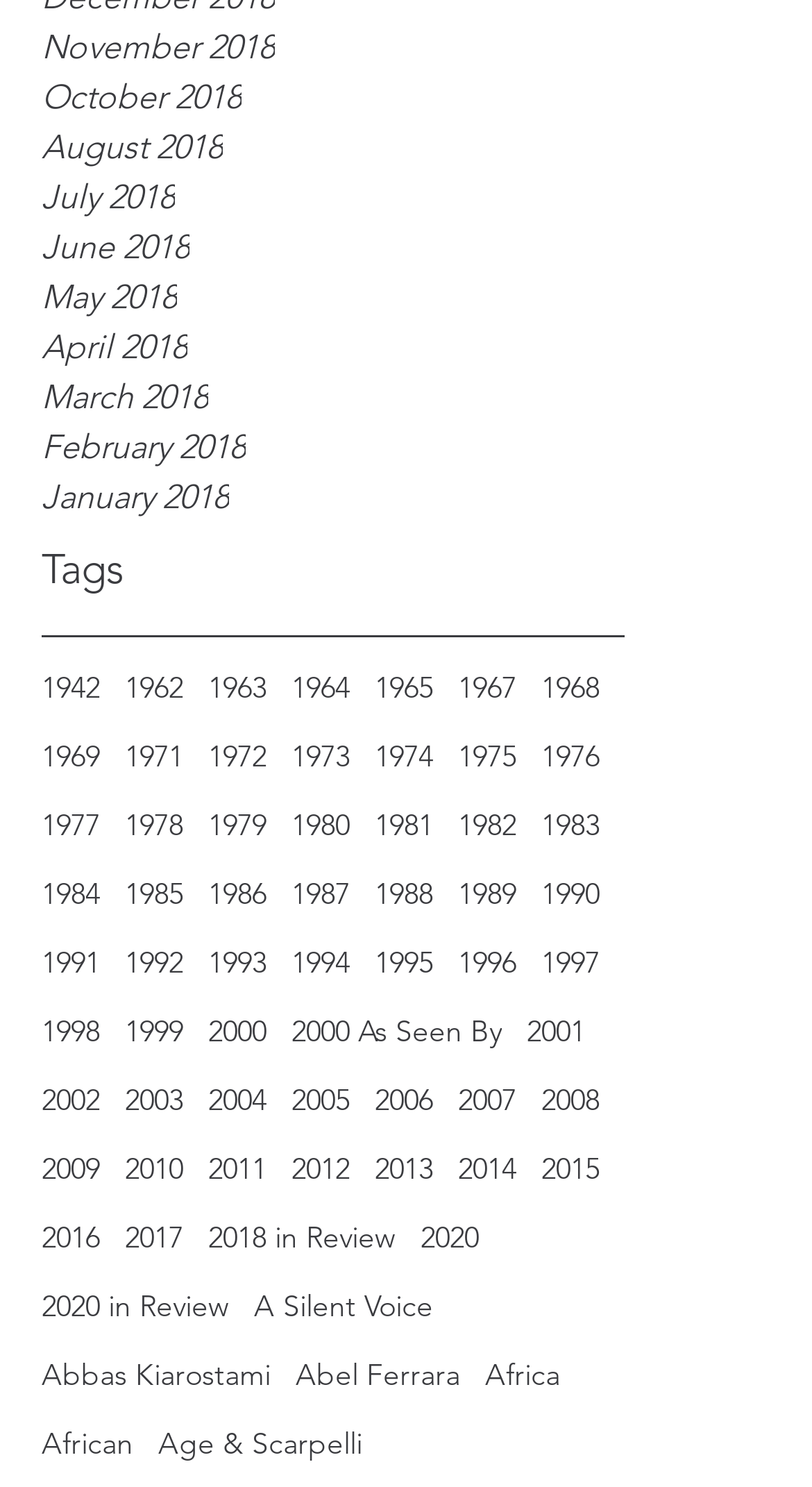What is the topic of the article 'A Silent Voice'?
Based on the image, respond with a single word or phrase.

Movie review